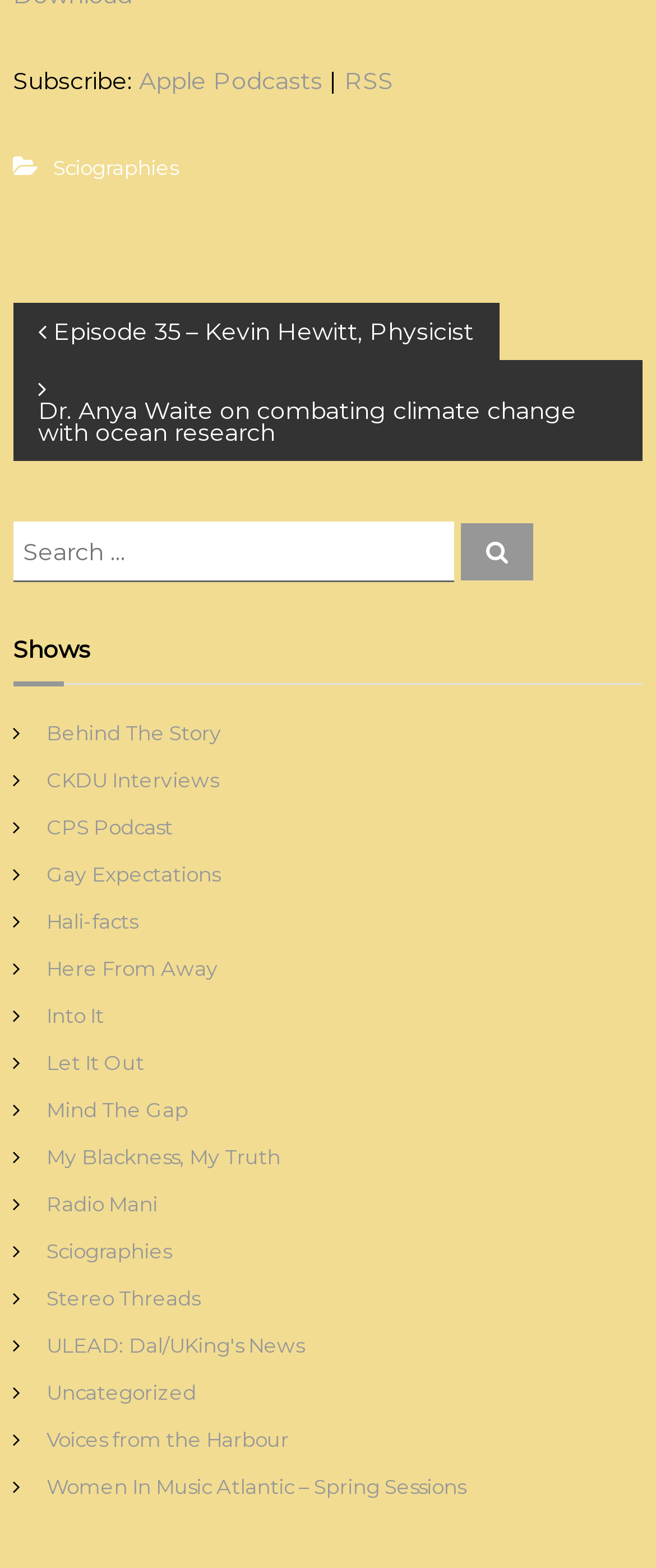Please specify the bounding box coordinates of the clickable section necessary to execute the following command: "Search for a topic".

[0.702, 0.334, 0.812, 0.37]